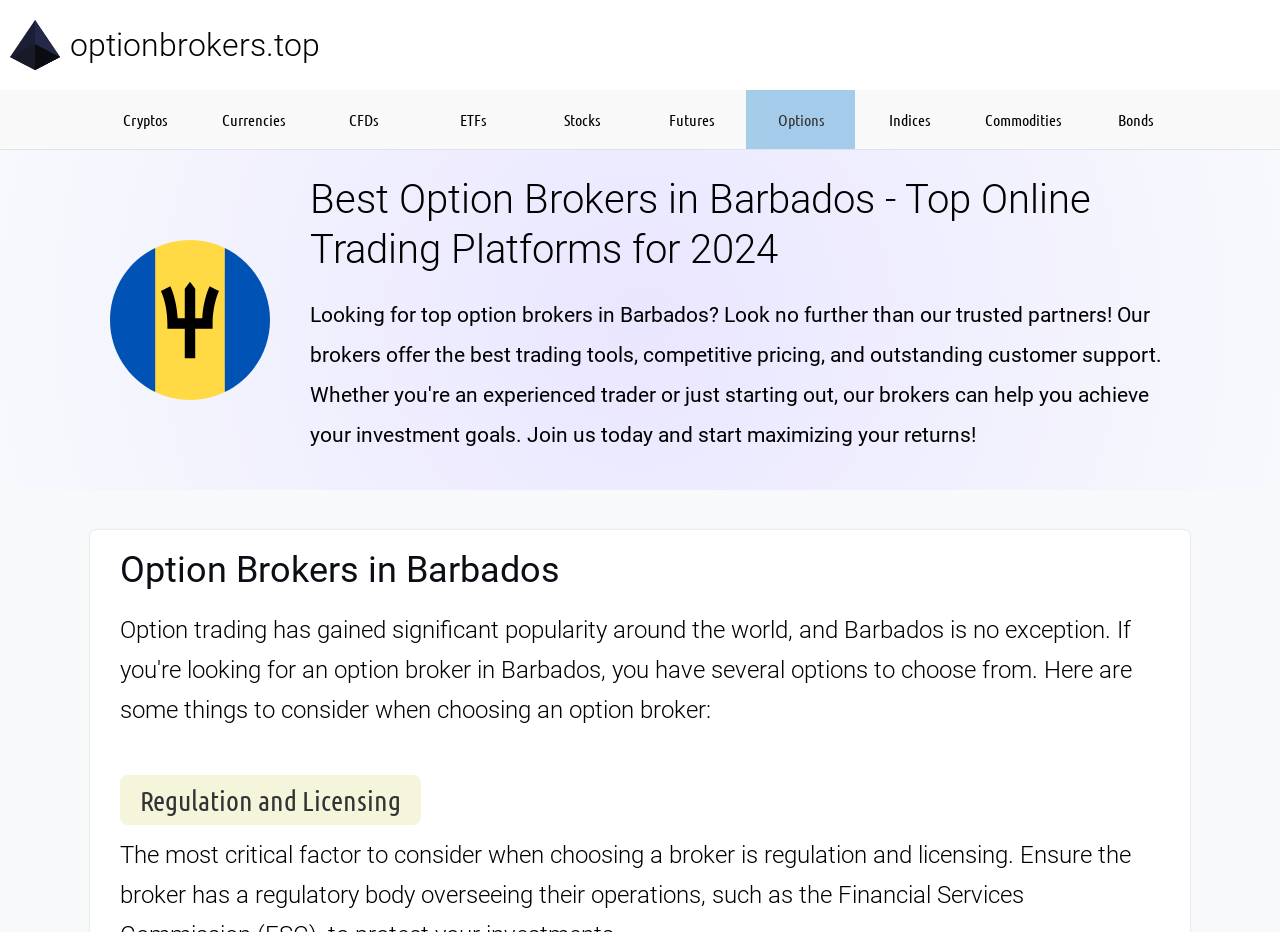Reply to the question with a brief word or phrase: What aspect of option brokers is discussed in the subheading?

Regulation and Licensing